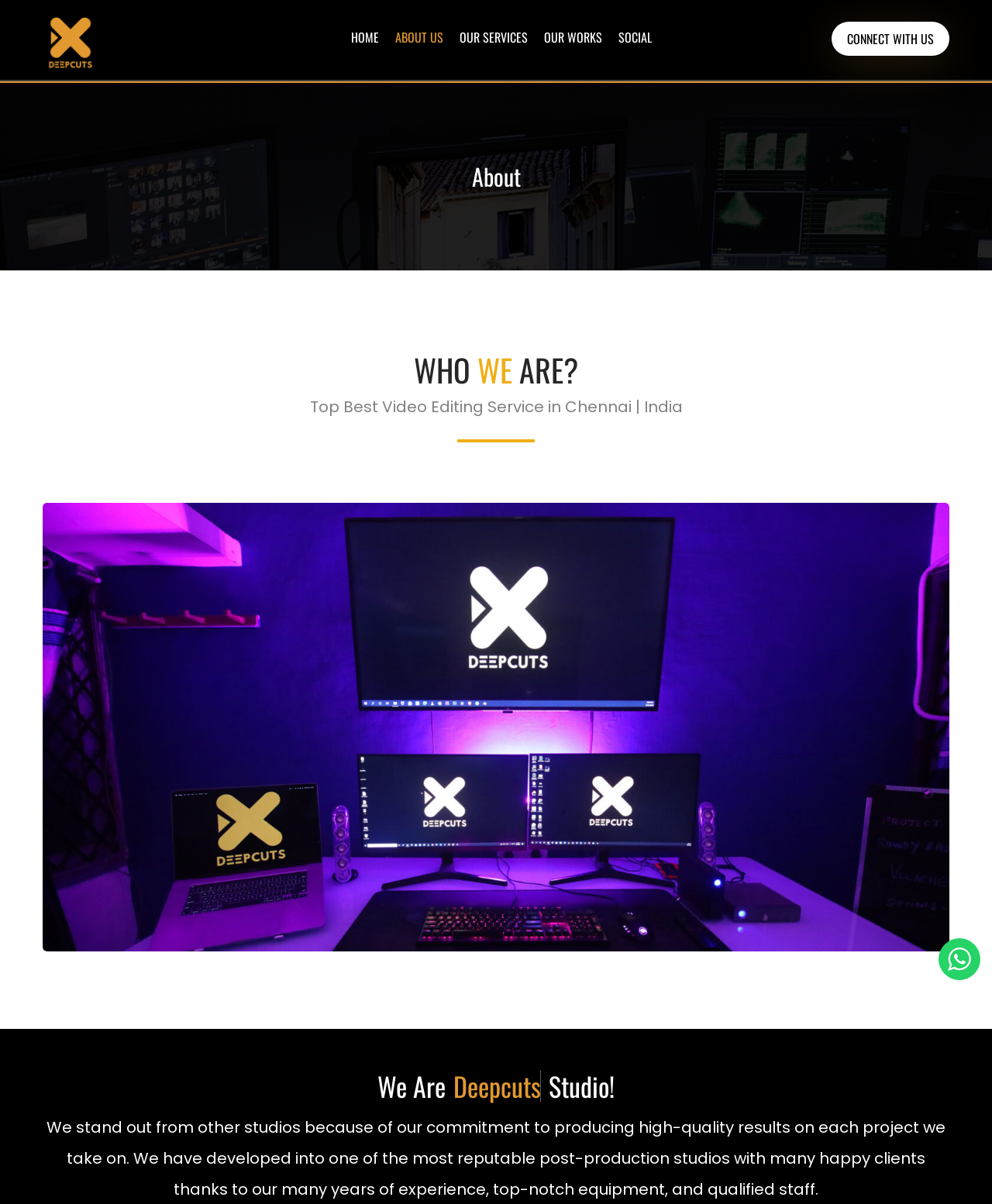What is the name of the studio?
Look at the image and provide a detailed response to the question.

The name of the studio can be found in the heading 'We Are Deepcuts Studio!' which is located at the bottom of the page, indicating that the webpage is about a studio called Deepcuts Studio.